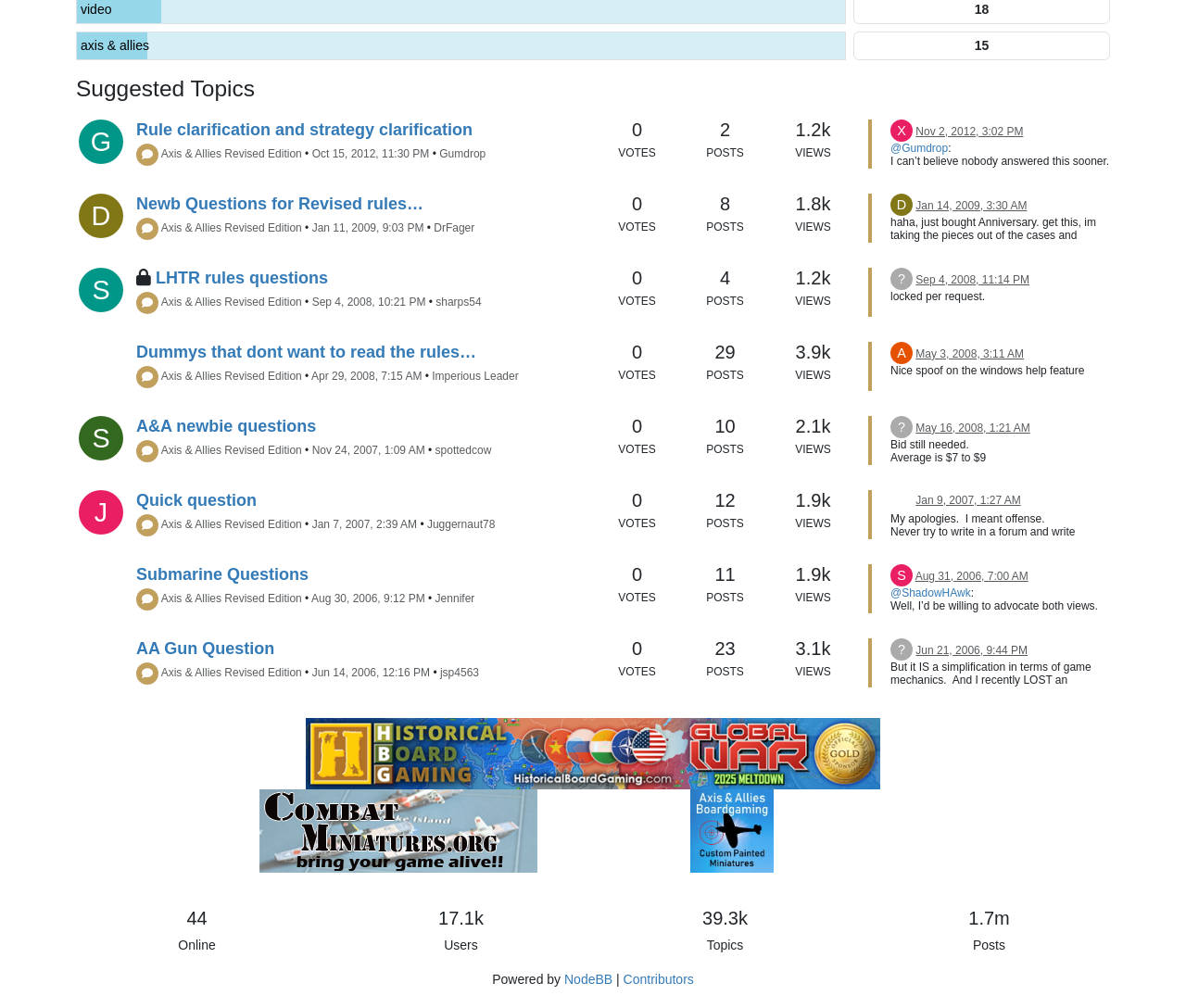How many posts does the user DrFager have?
Analyze the image and provide a thorough answer to the question.

The number of posts by the user DrFager can be found by looking at the generic element with the text '1751' and the bounding box coordinates [0.671, 0.192, 0.7, 0.212] which is located near the username 'DrFager'.